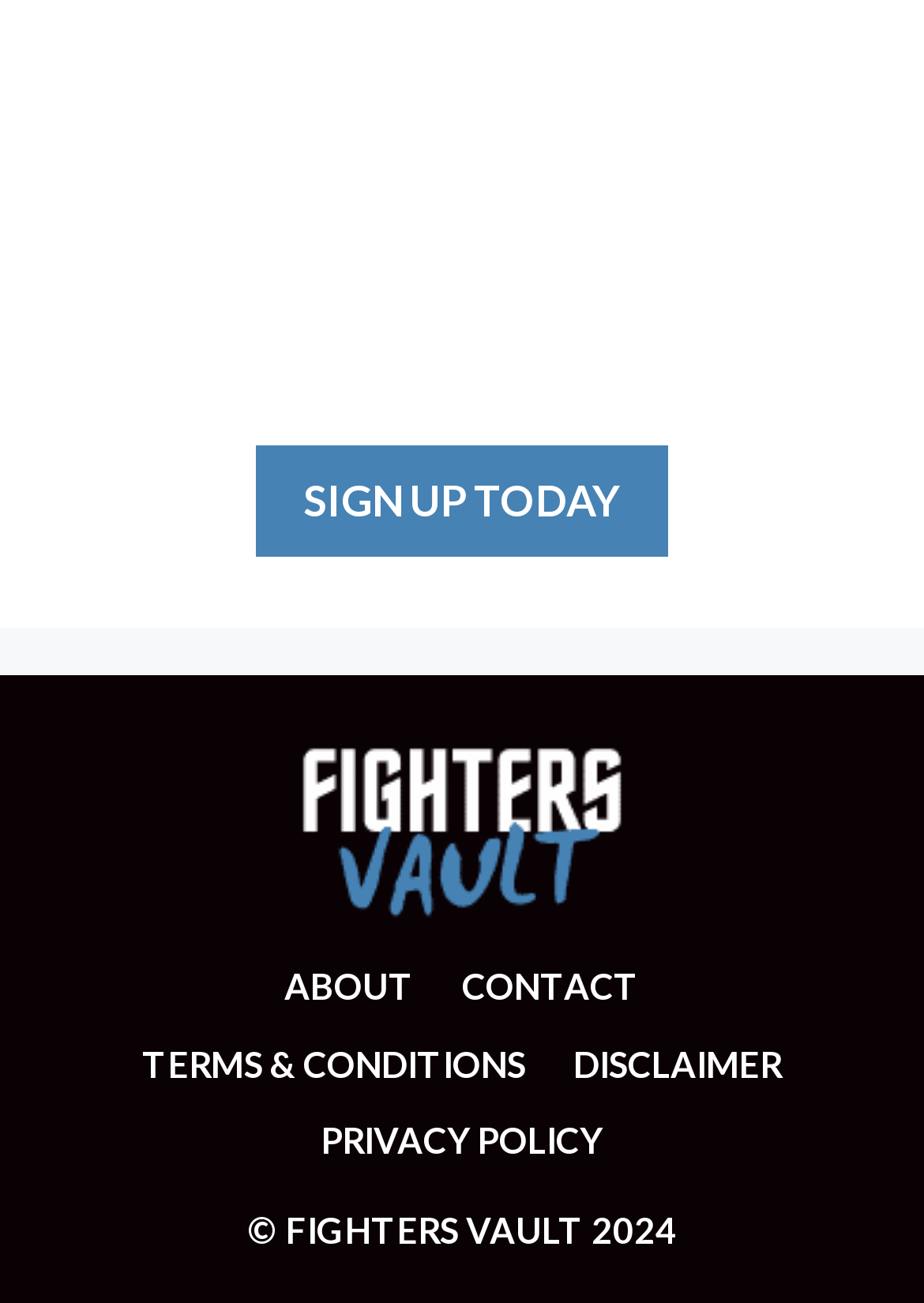What year is the copyright for?
We need a detailed and meticulous answer to the question.

The copyright year is identified by the static text element with the text '© FIGHTERS VAULT 2024' at the bottom of the page.